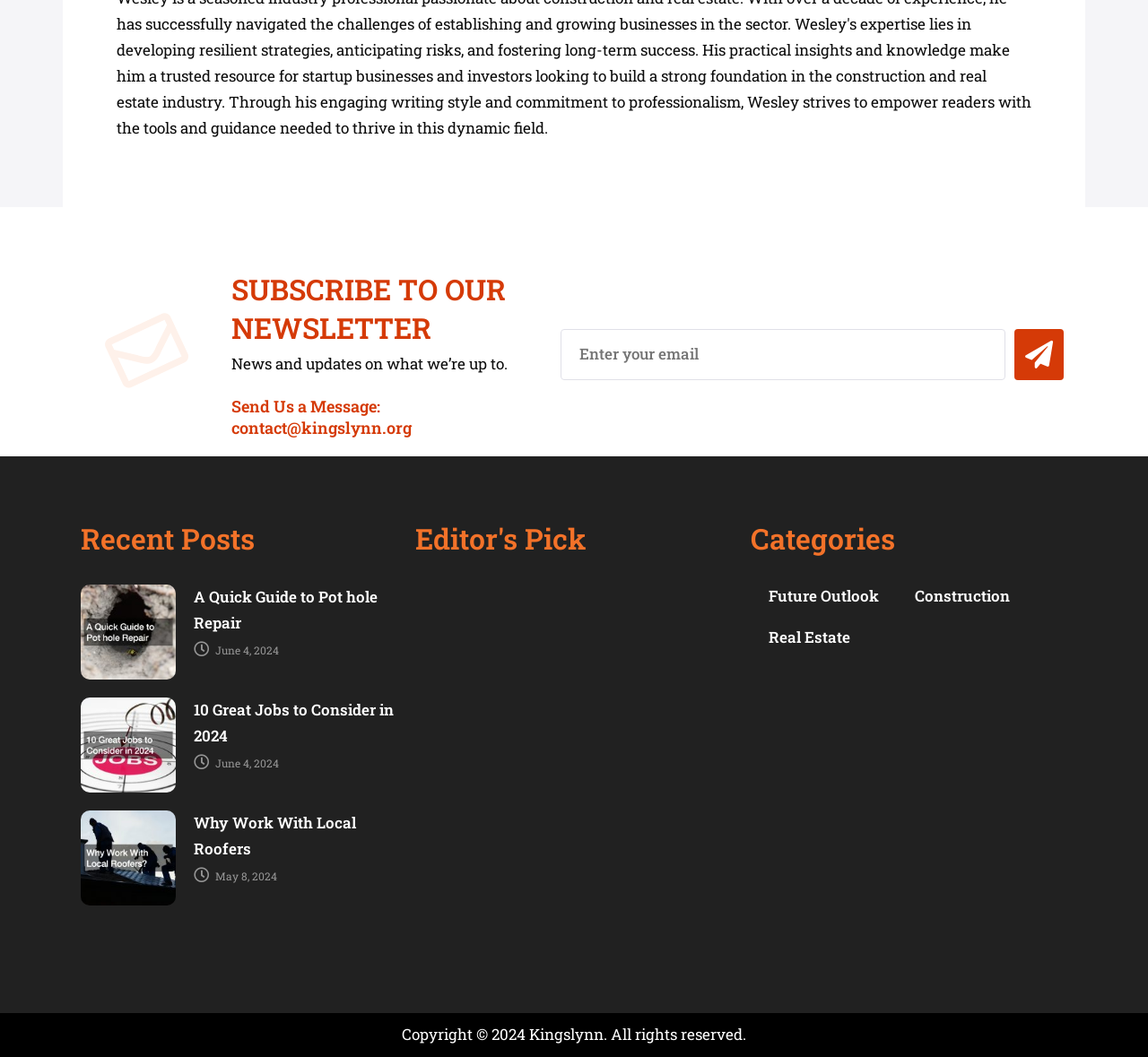Could you please study the image and provide a detailed answer to the question:
What is the purpose of the textbox?

The textbox is located below the 'SUBSCRIBE TO OUR NEWSLETTER' heading, and it has a placeholder text 'Enter your email', indicating that it is used to input an email address for newsletter subscription.